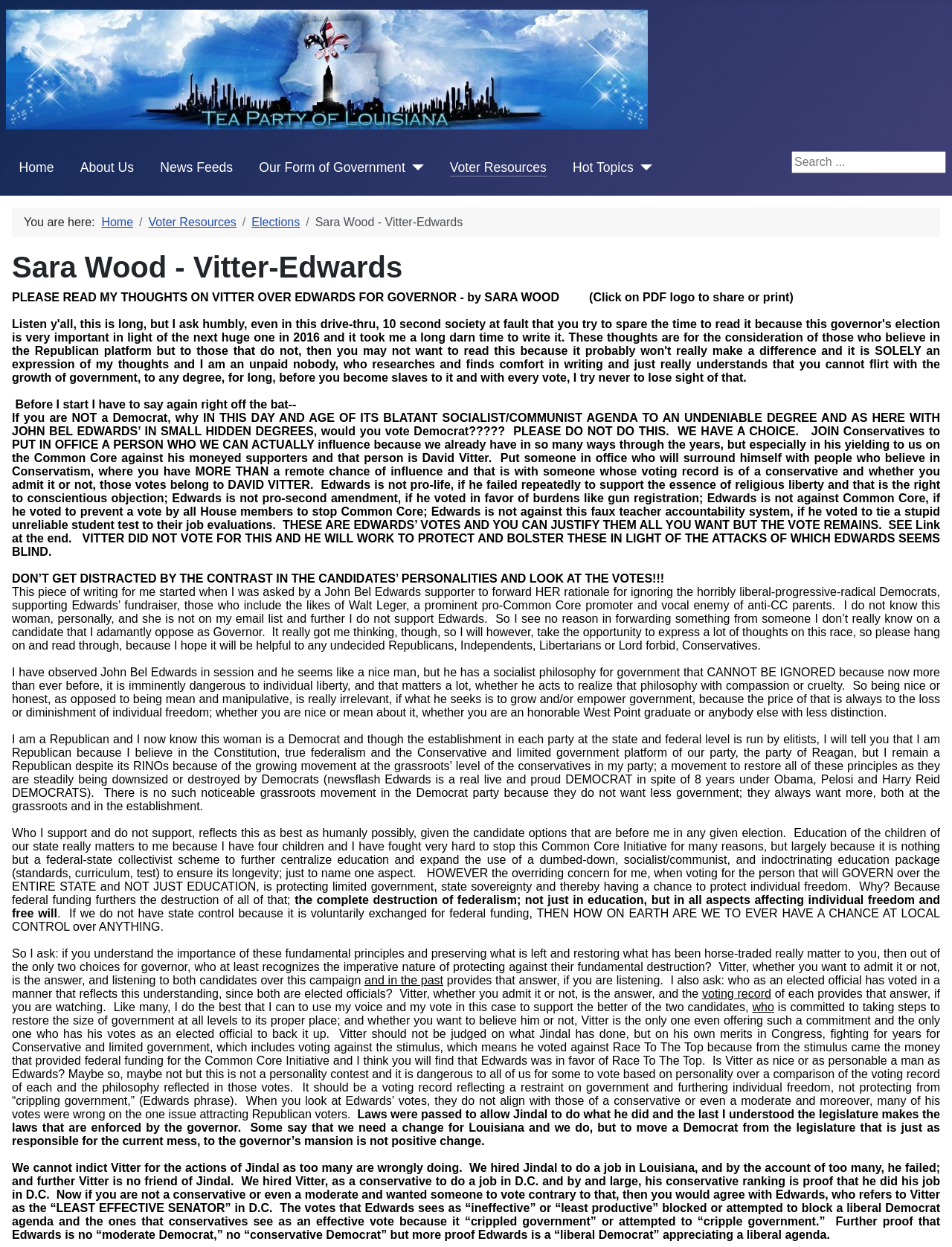Could you provide the bounding box coordinates for the portion of the screen to click to complete this instruction: "click the Our Form of Government button"?

[0.272, 0.126, 0.426, 0.142]